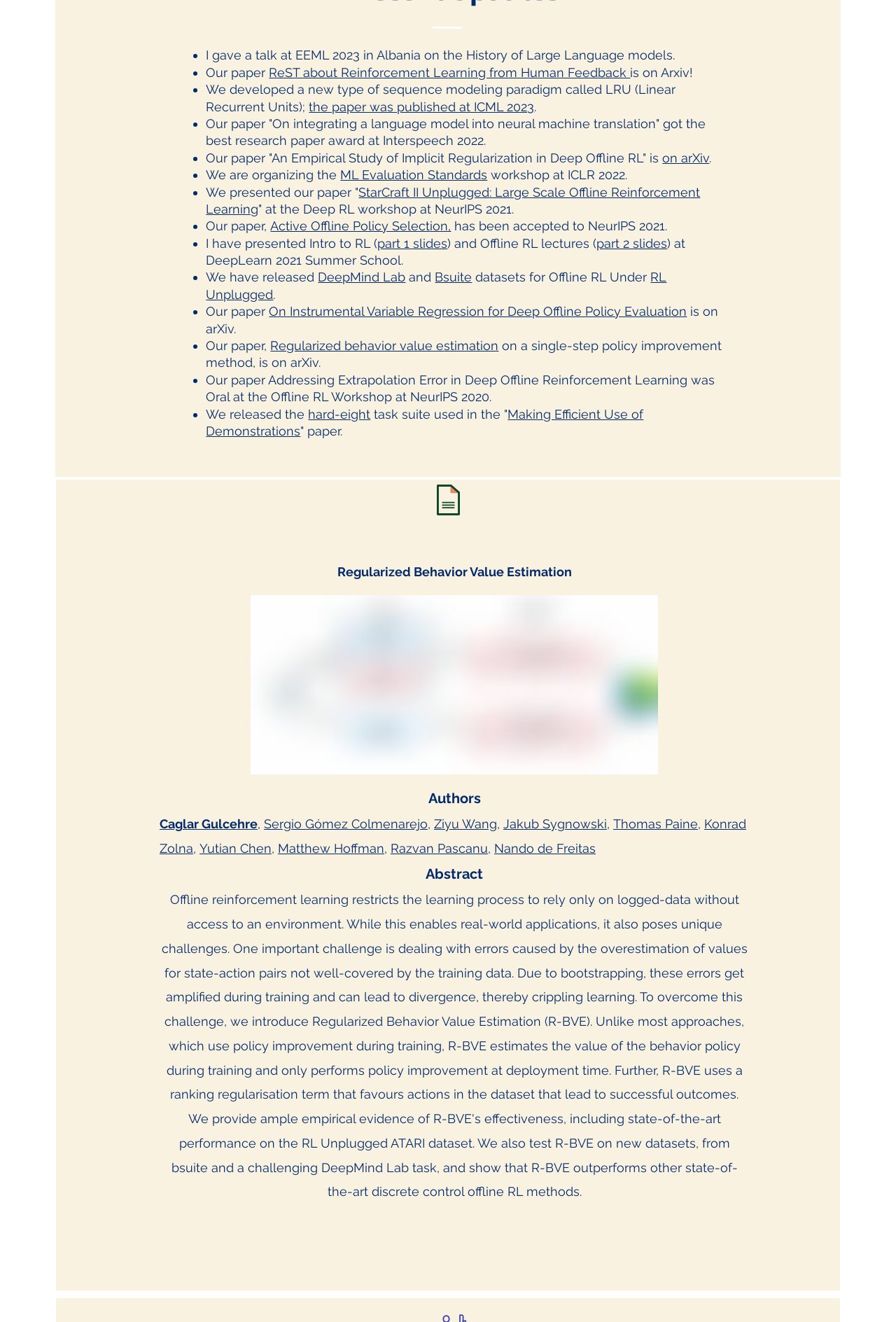Can you show the bounding box coordinates of the region to click on to complete the task described in the instruction: "Click on ABOUT"?

None